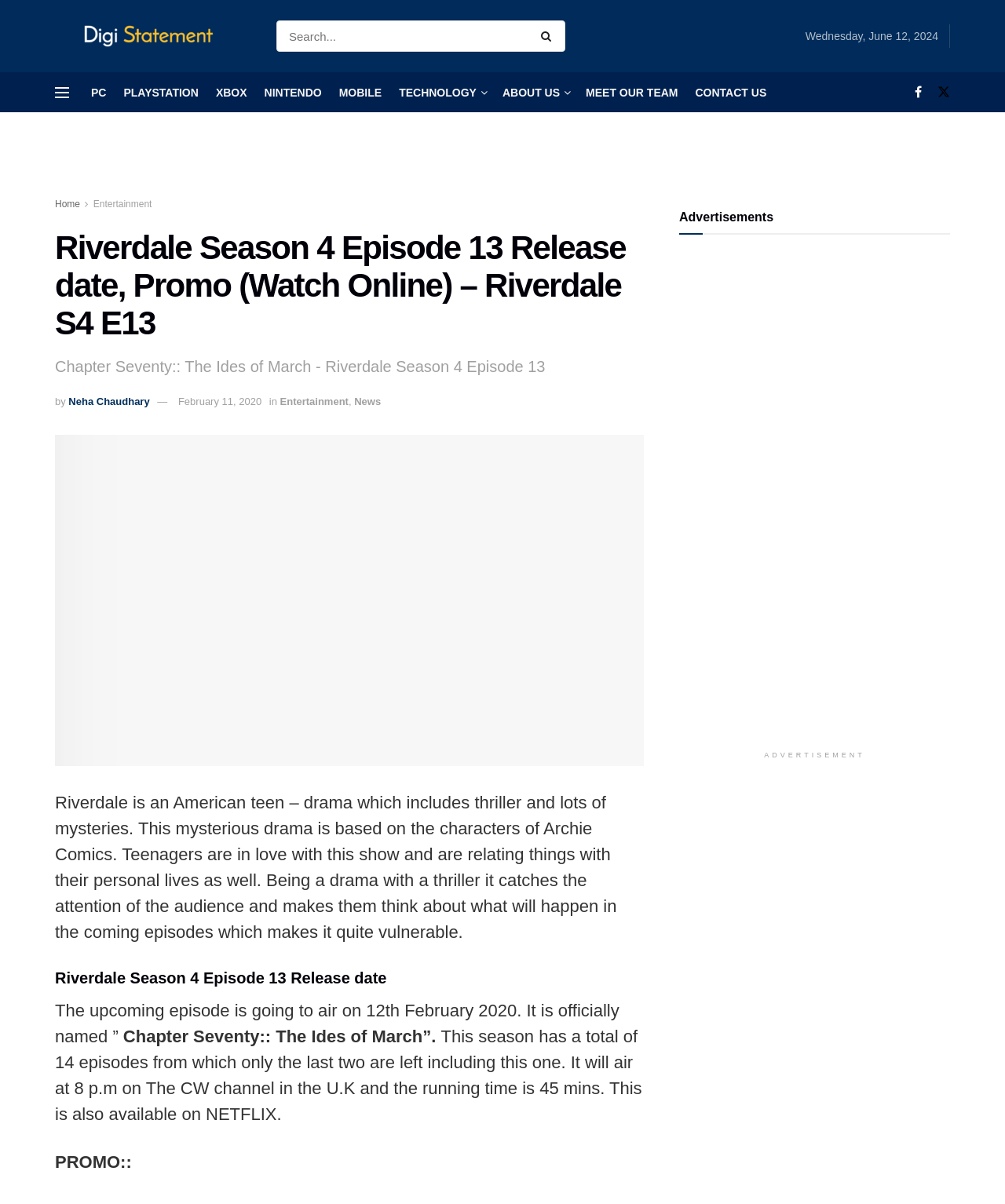Look at the image and answer the question in detail:
What is the name of the channel that airs Riverdale Season 4 Episode 13 in the U.K?

I found the answer by looking at the text content of the webpage, specifically the section that talks about the details of Riverdale Season 4 Episode 13. The text mentions that it will air at 8 p.m on The CW channel in the U.K.